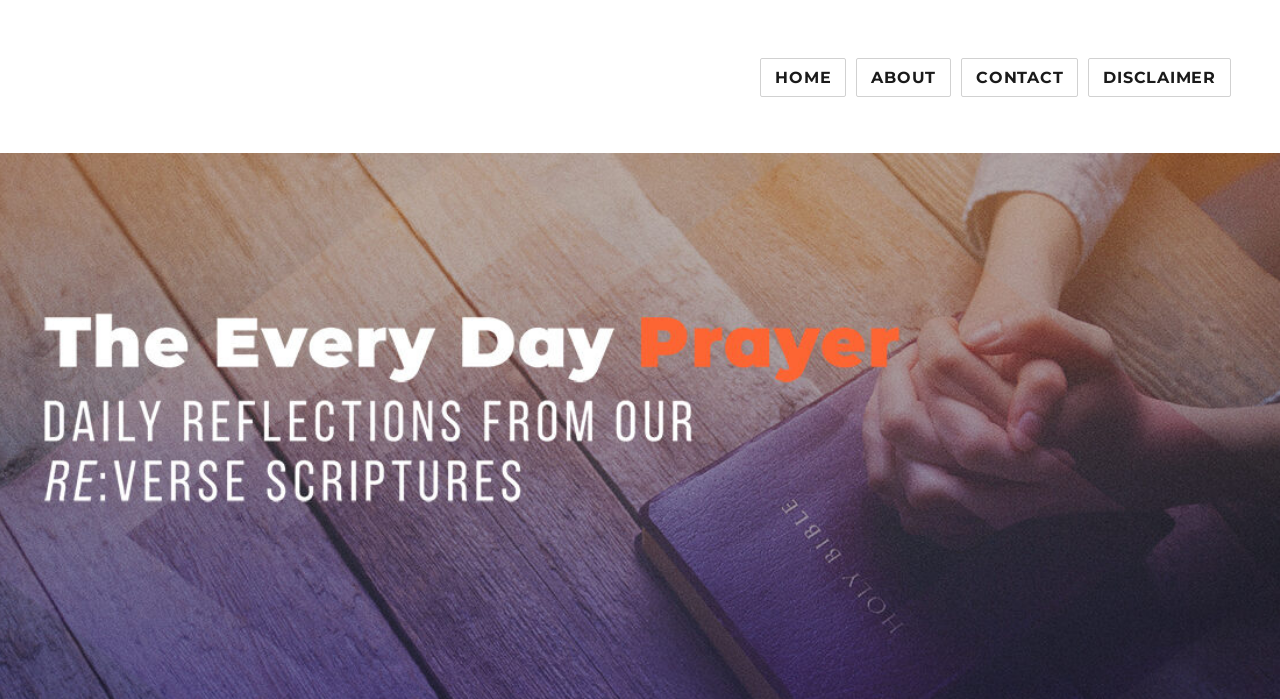Give a concise answer using one word or a phrase to the following question:
How many main menu items are there?

4